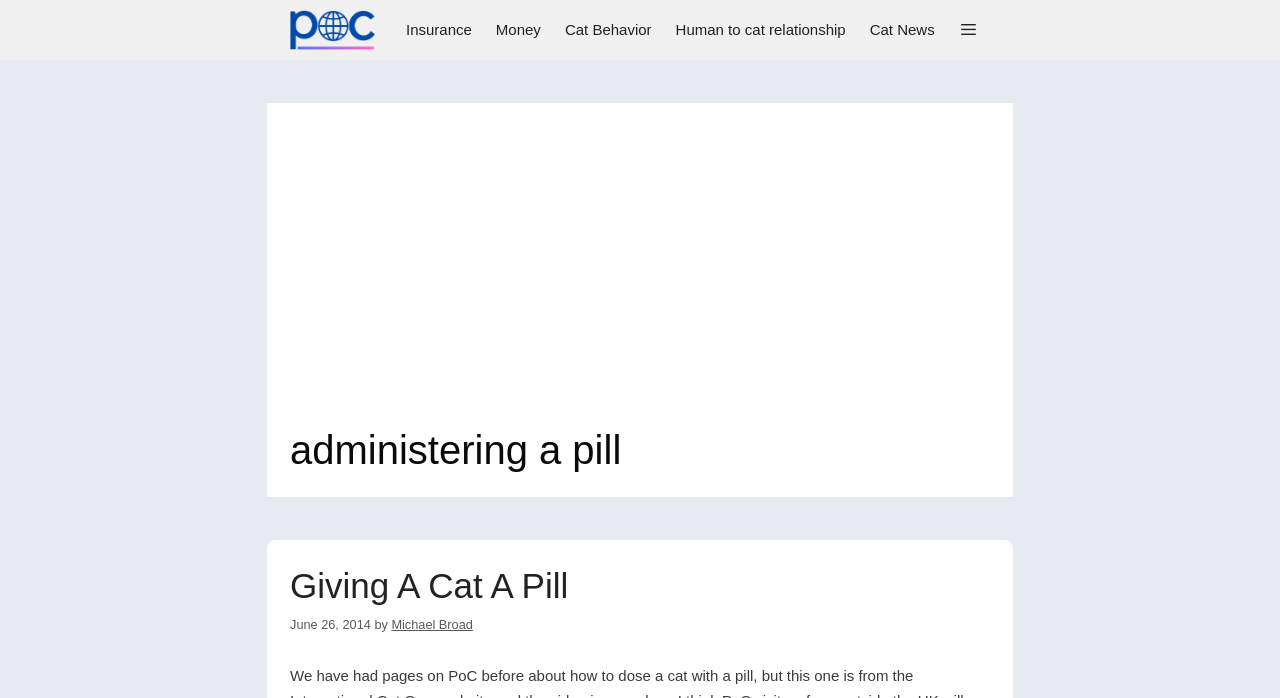What is the topic of the webpage?
Kindly offer a comprehensive and detailed response to the question.

The webpage's heading is 'administering a pill' and the article section discusses 'Giving A Cat A Pill'. This suggests that the topic of the webpage is related to administering a pill to a cat.